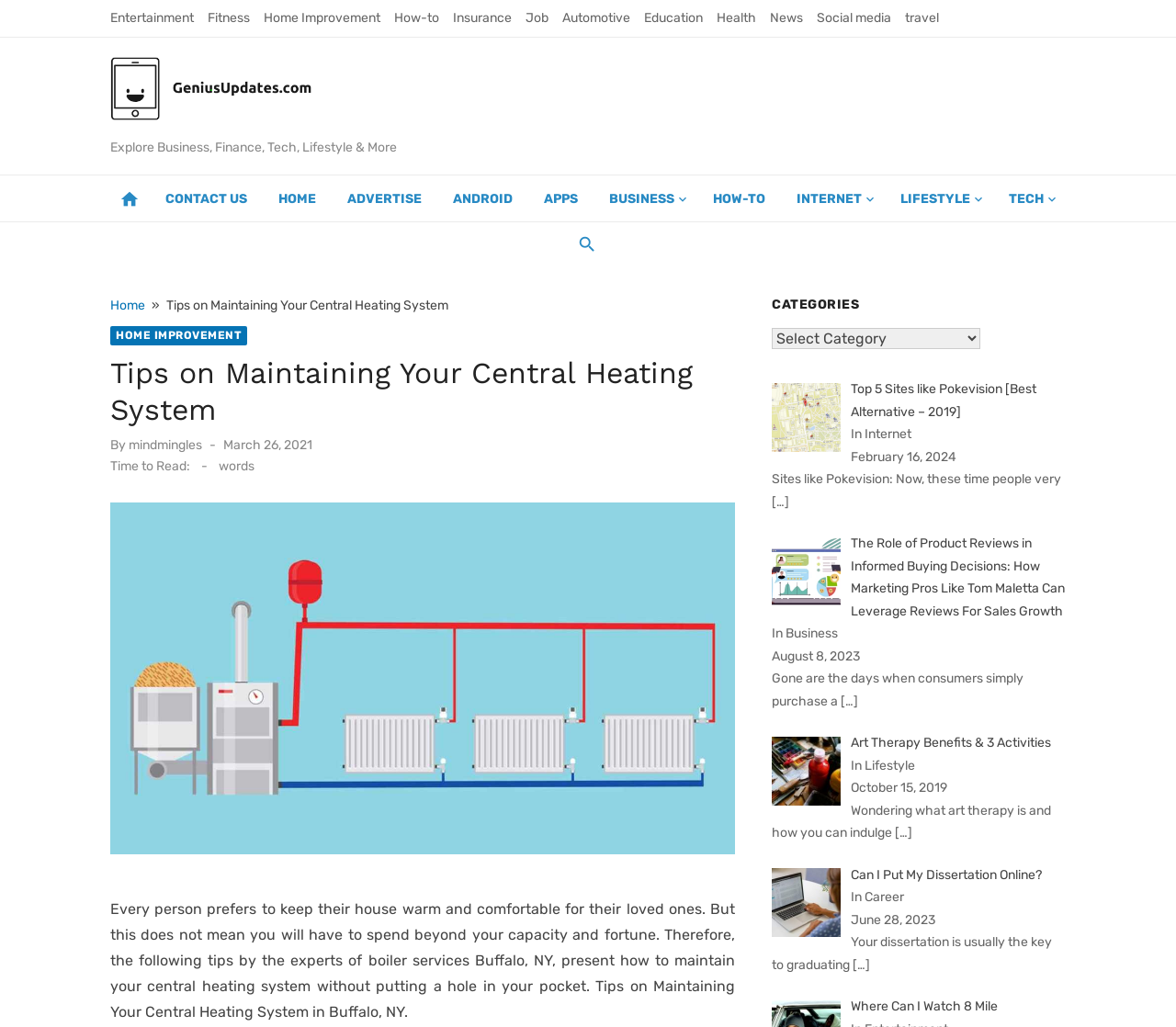Highlight the bounding box coordinates of the element that should be clicked to carry out the following instruction: "Click on the 'How-to' link". The coordinates must be given as four float numbers ranging from 0 to 1, i.e., [left, top, right, bottom].

[0.335, 0.01, 0.373, 0.025]